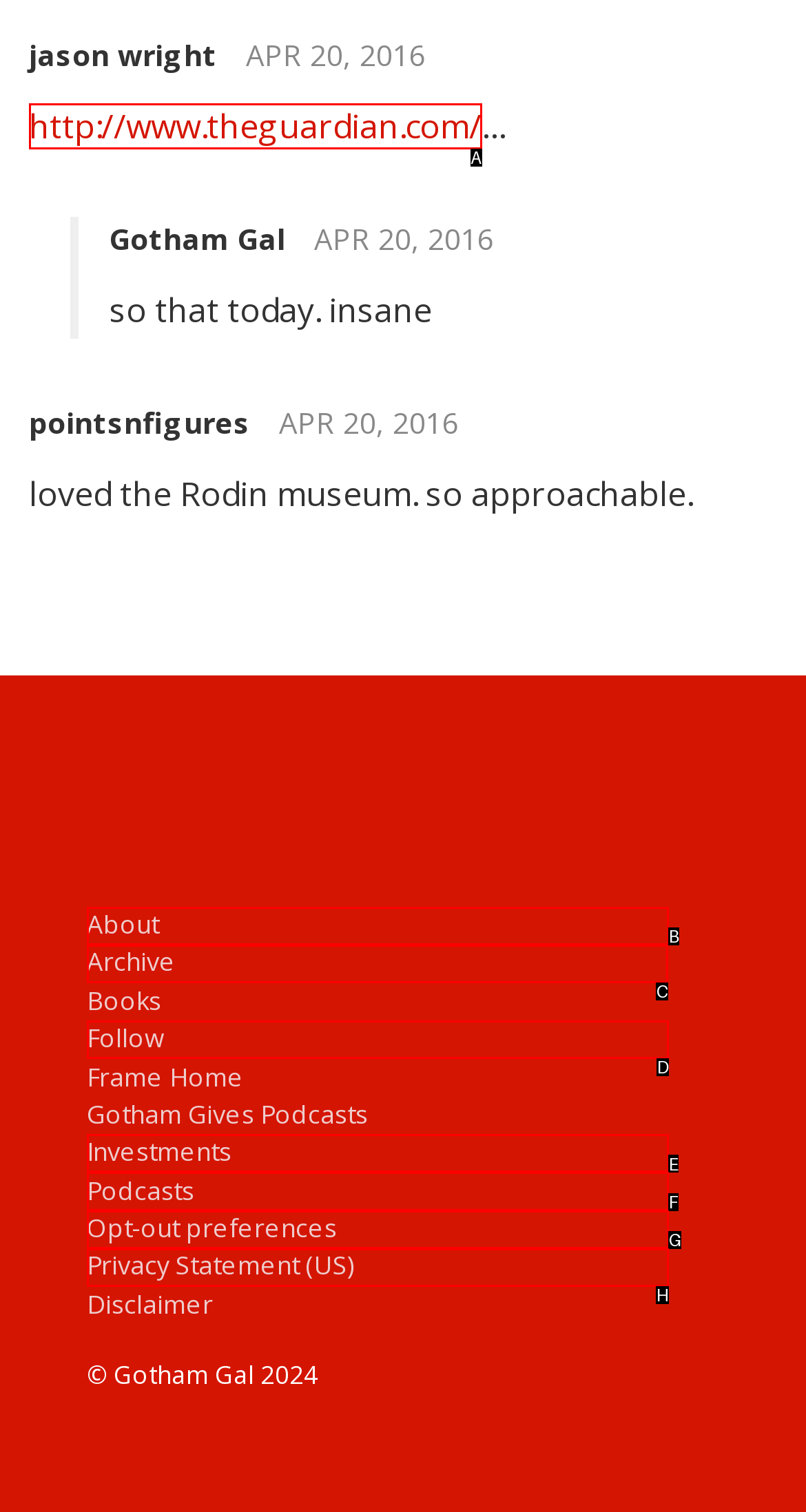Determine the letter of the UI element I should click on to complete the task: visit the 'Archive' page from the provided choices in the screenshot.

C